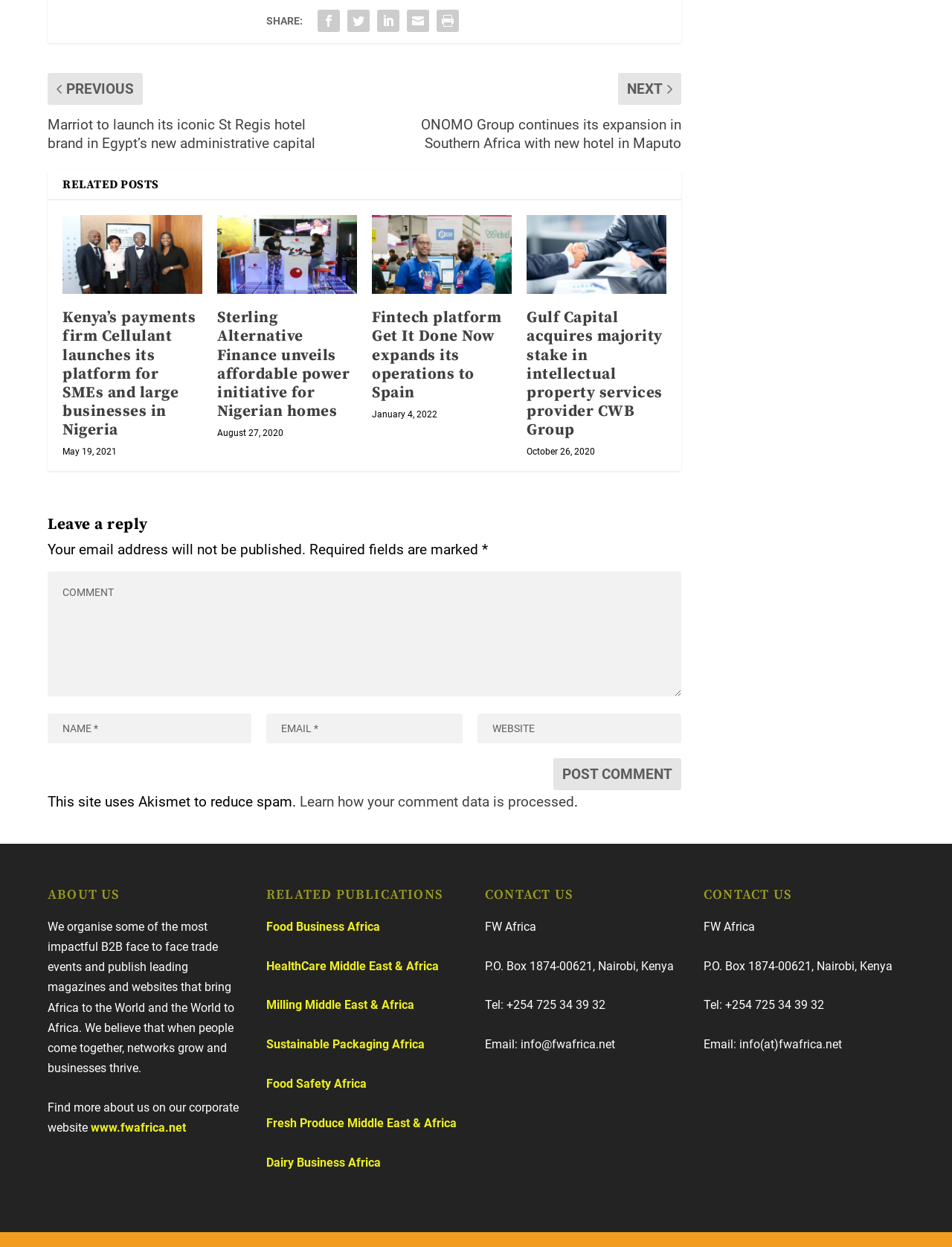Given the following UI element description: "www.fwafrica.net", find the bounding box coordinates in the webpage screenshot.

[0.095, 0.899, 0.195, 0.91]